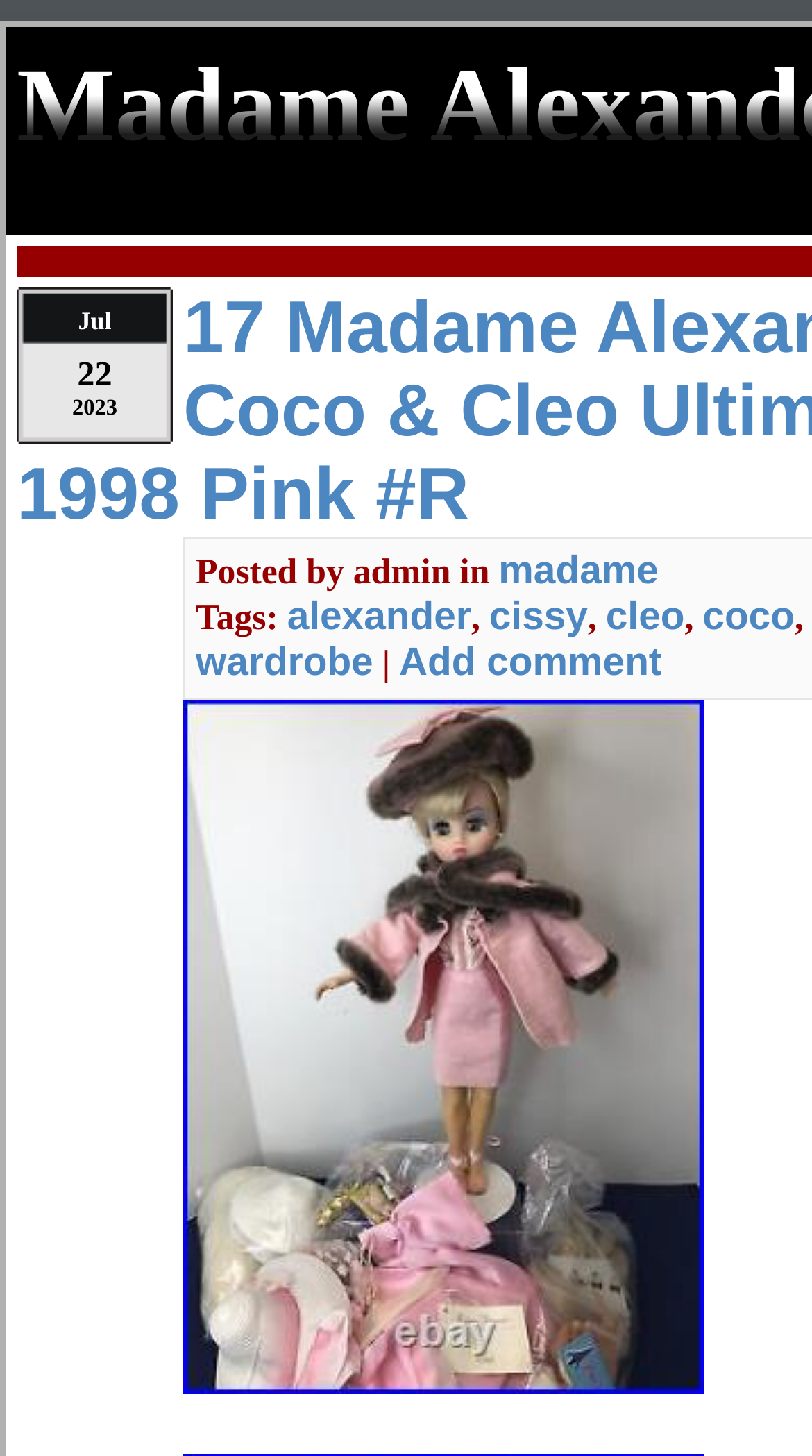Using the information in the image, give a comprehensive answer to the question: 
What are the tags of the post?

I found the tags of the post by looking at the text that says 'Tags:' followed by a list of links. These links are 'alexander', 'cissy', 'cleo', 'coco', and 'wardrobe', which are the tags of the post.